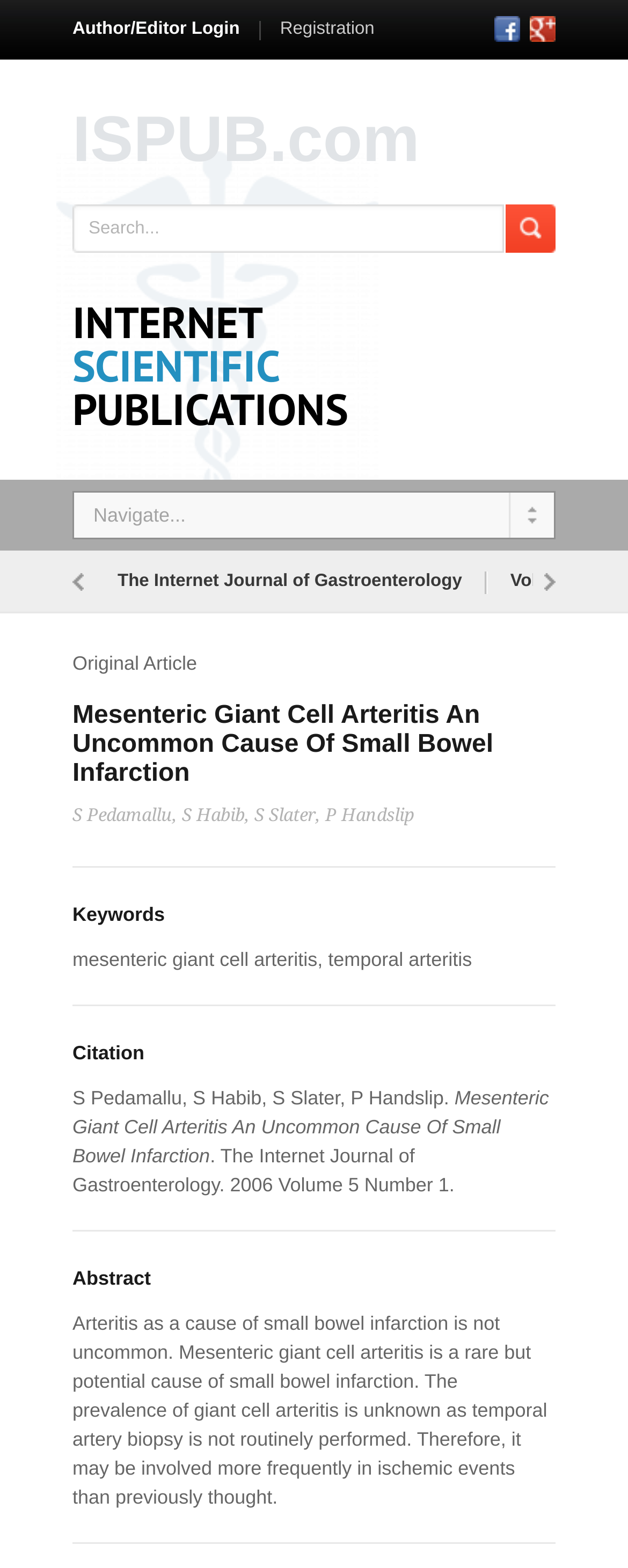Identify the bounding box coordinates for the UI element described as follows: input value="Search..." name="keywords" title="Search...". Use the format (top-left x, top-left y, bottom-right x, bottom-right y) and ensure all values are floating point numbers between 0 and 1.

[0.141, 0.13, 0.782, 0.161]